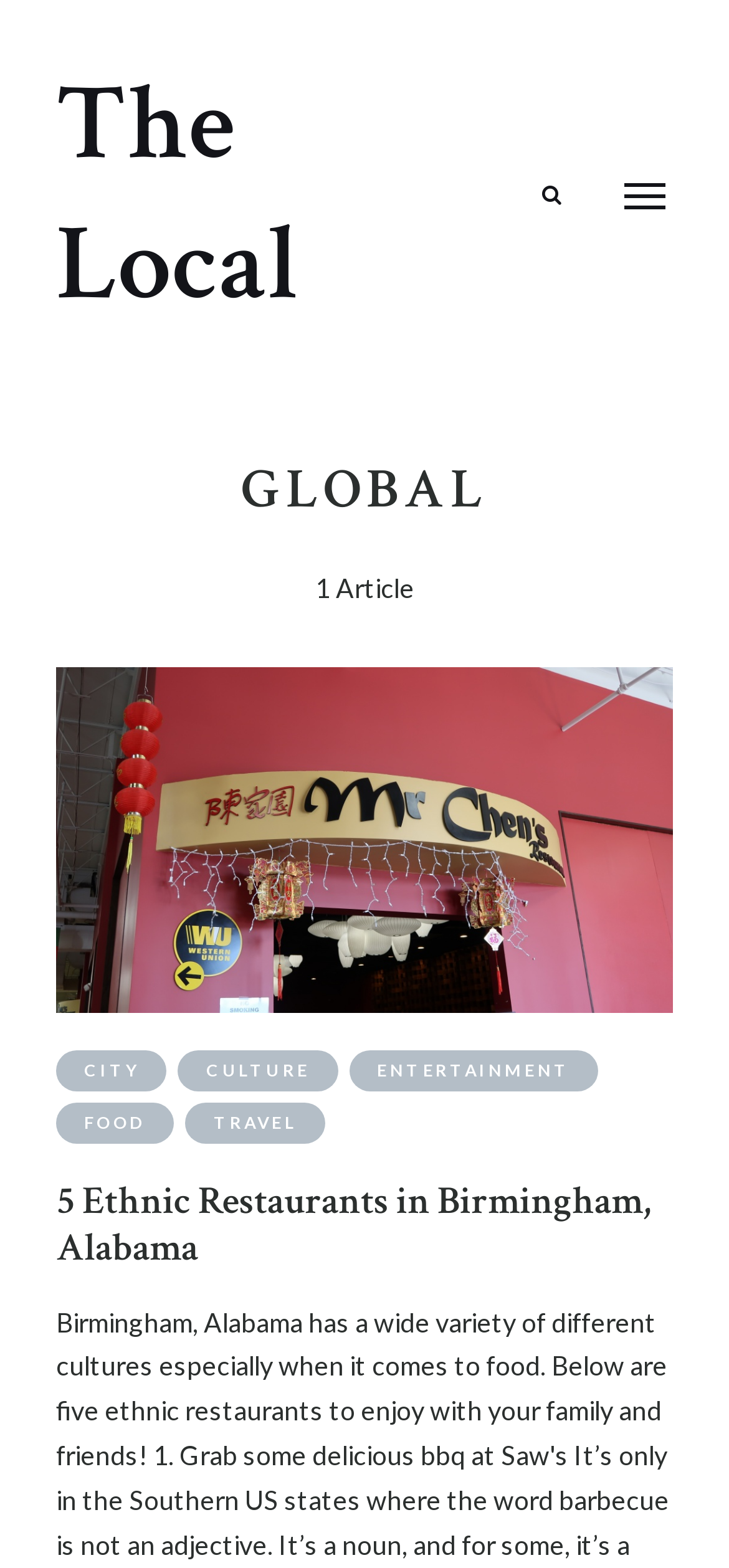Could you provide the bounding box coordinates for the portion of the screen to click to complete this instruction: "Search for something"?

[0.741, 0.163, 0.836, 0.179]